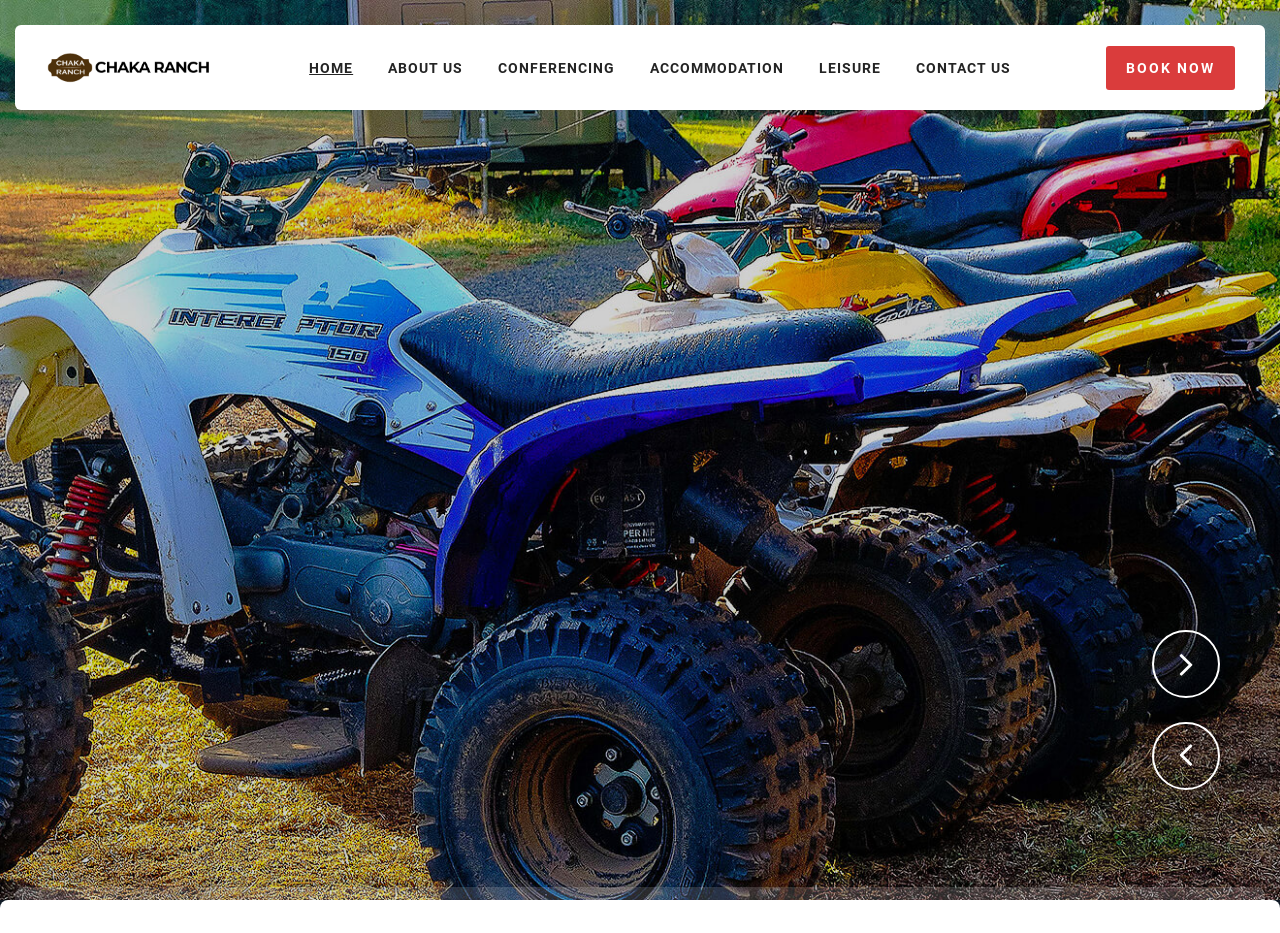How many main navigation links are there?
Refer to the image and give a detailed response to the question.

I count the links 'HOME', 'ABOUT US', 'CONFERENCING', 'ACCOMMODATION', 'LEISURE', and 'CONTACT US' as the main navigation links. They are located at the top of the webpage and are evenly spaced.